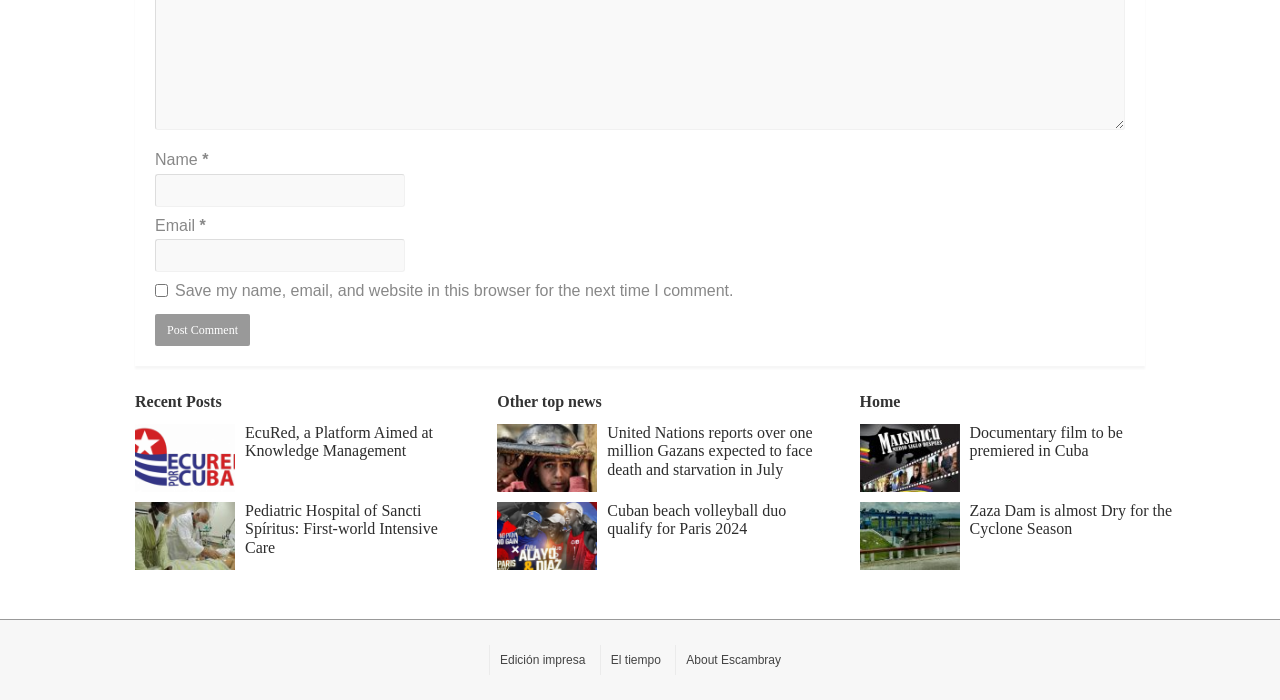What is the purpose of the textbox with label 'Name *'?
Give a one-word or short phrase answer based on the image.

Input name